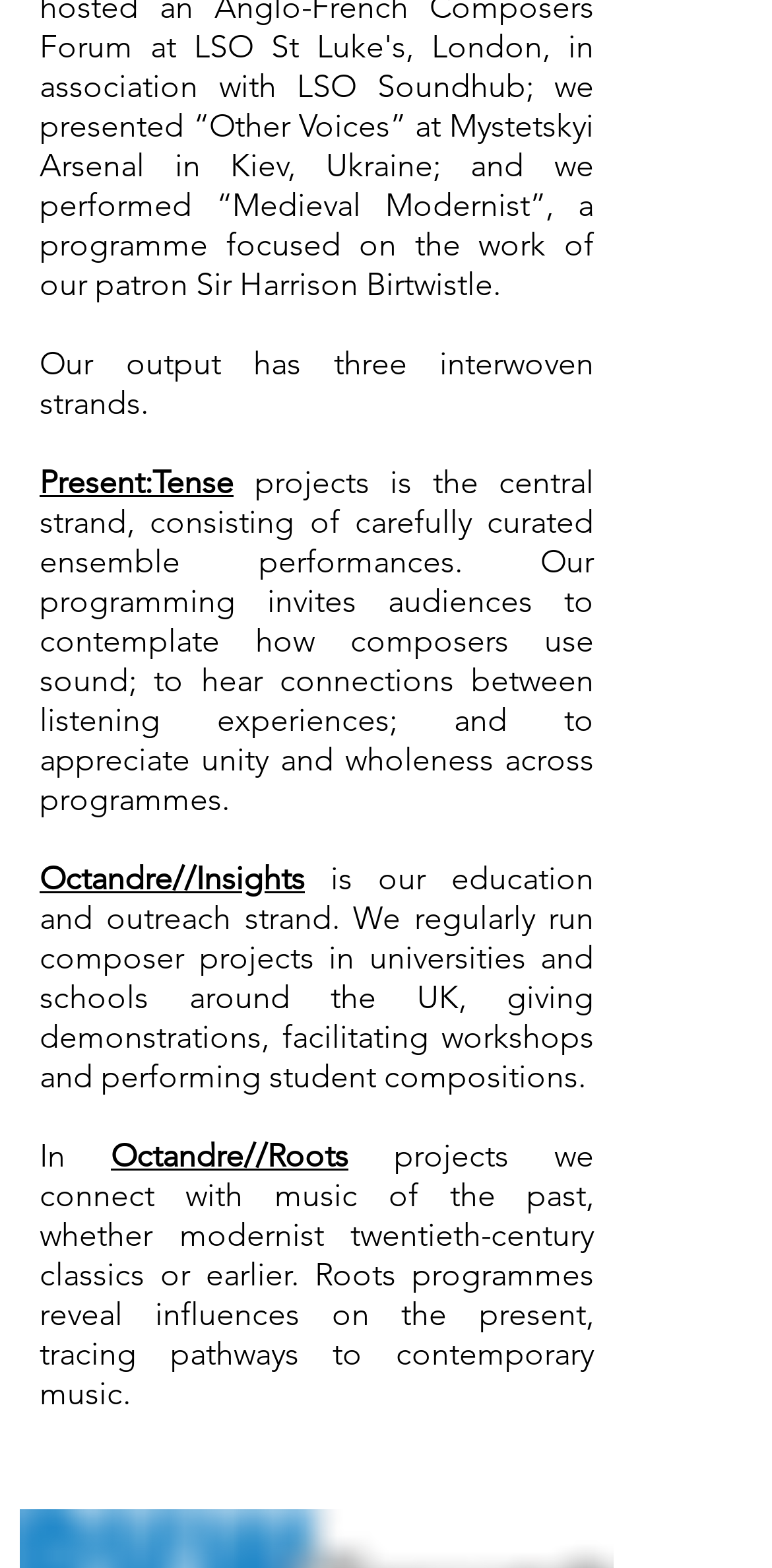Give a succinct answer to this question in a single word or phrase: 
What are the three strands of the output?

Present, Octandre//Insights, Octandre//Roots